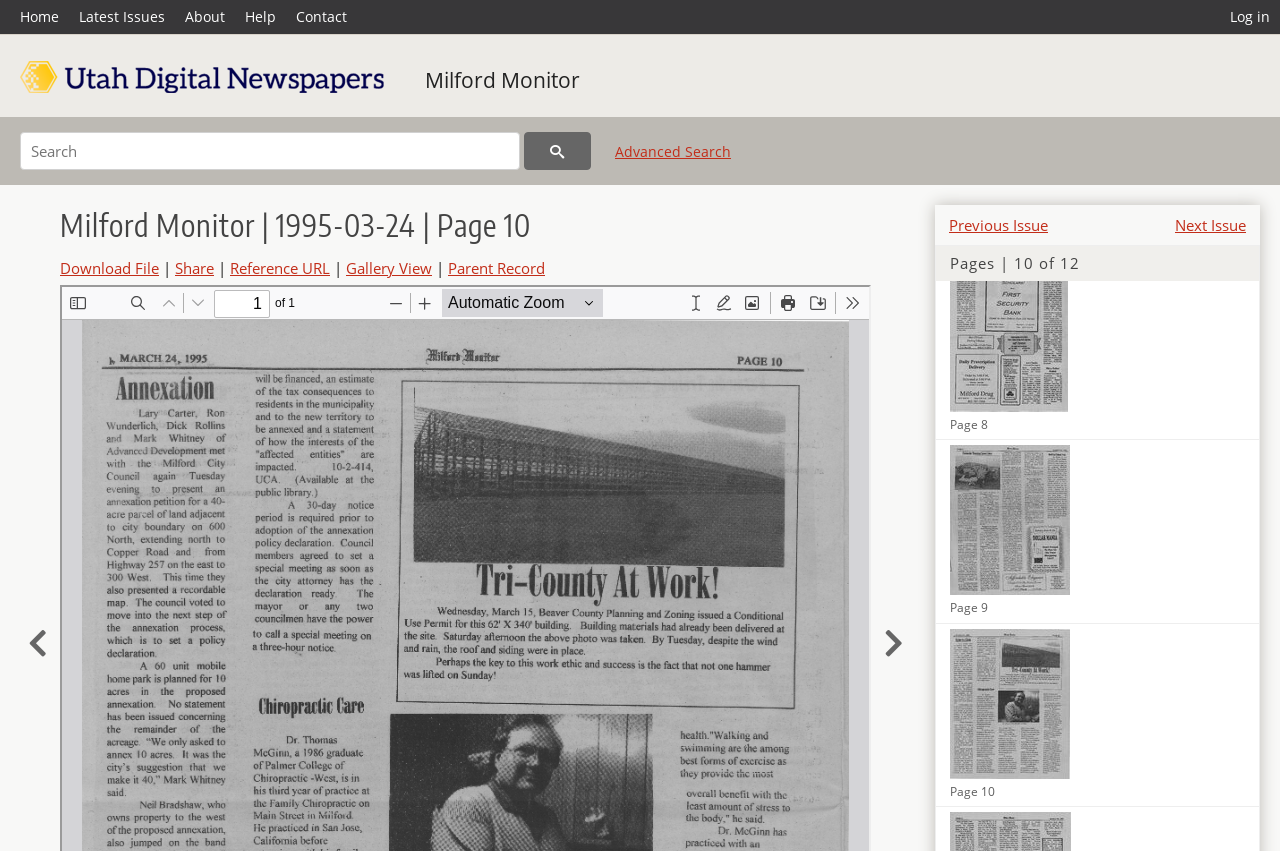Please provide a one-word or phrase answer to the question: 
What is the issue date of this newspaper?

1995-03-24